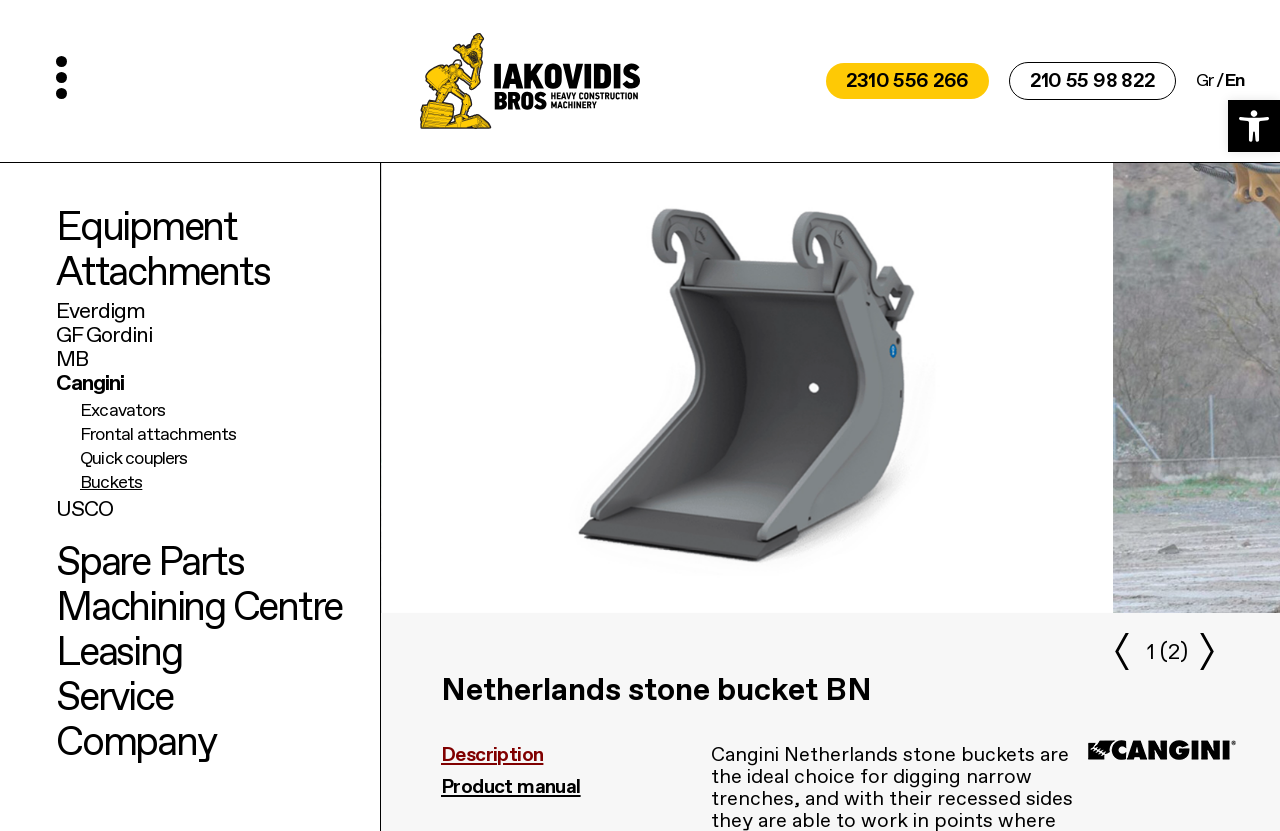Using the given description, provide the bounding box coordinates formatted as (top-left x, top-left y, bottom-right x, bottom-right y), with all values being floating point numbers between 0 and 1. Description: THES 2310 556 266

[0.645, 0.076, 0.772, 0.119]